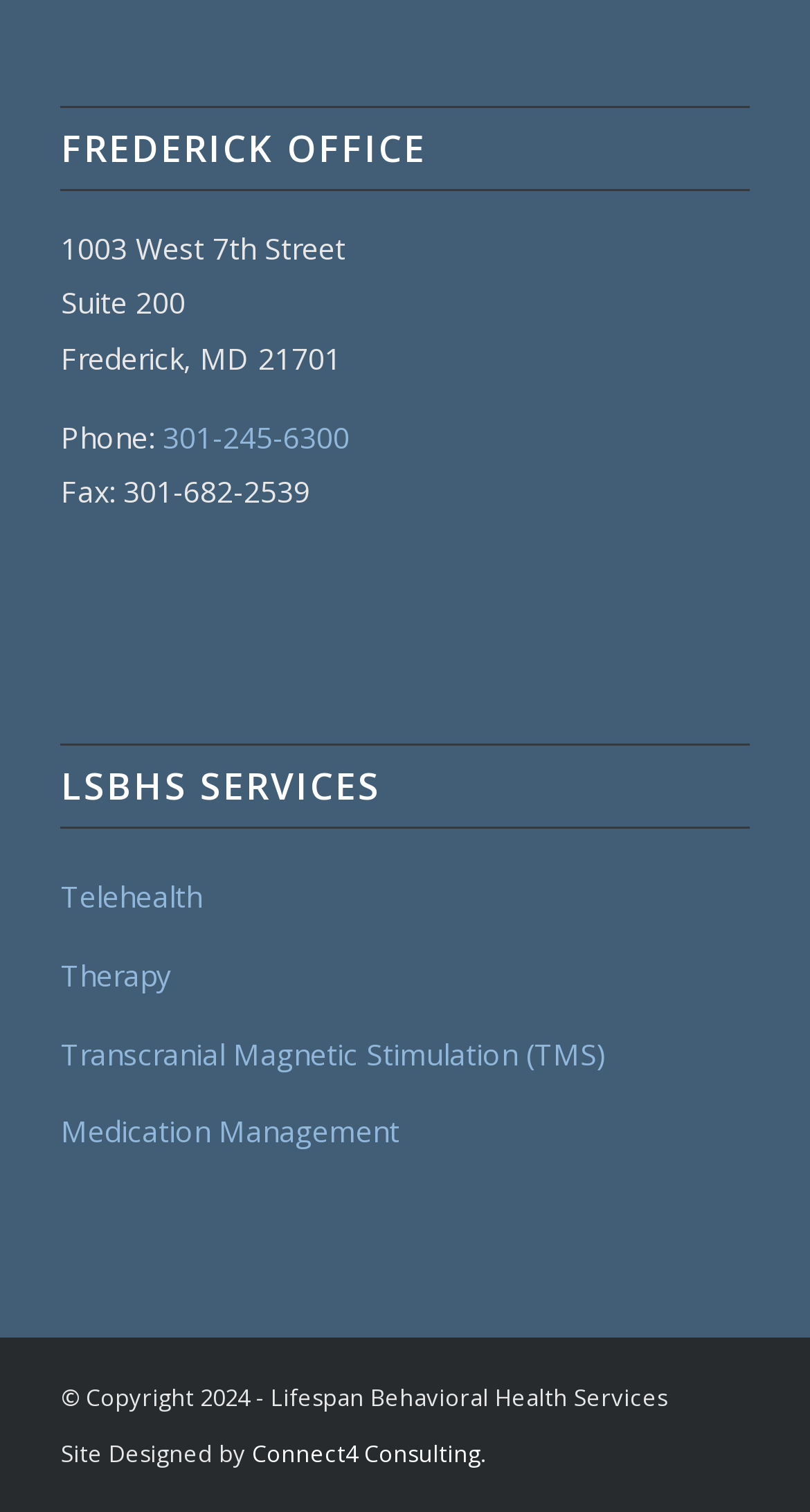Please respond to the question using a single word or phrase:
What services are offered by LSBHS?

Telehealth, Therapy, TMS, Medication Management